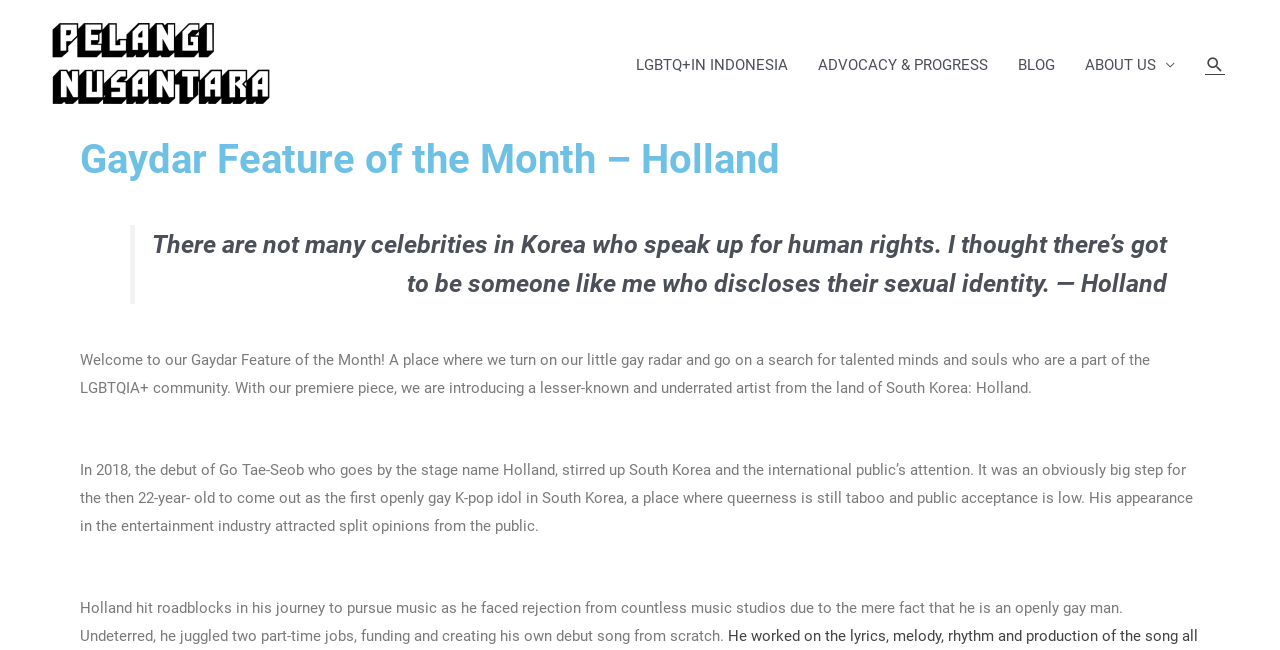What is the country where the featured artist is from?
Answer the question with as much detail as you can, using the image as a reference.

The country where the featured artist is from can be inferred from the text 'With our premiere piece, we are introducing a lesser-known and underrated artist from the land of South Korea: Holland.' in the main content section of the webpage.